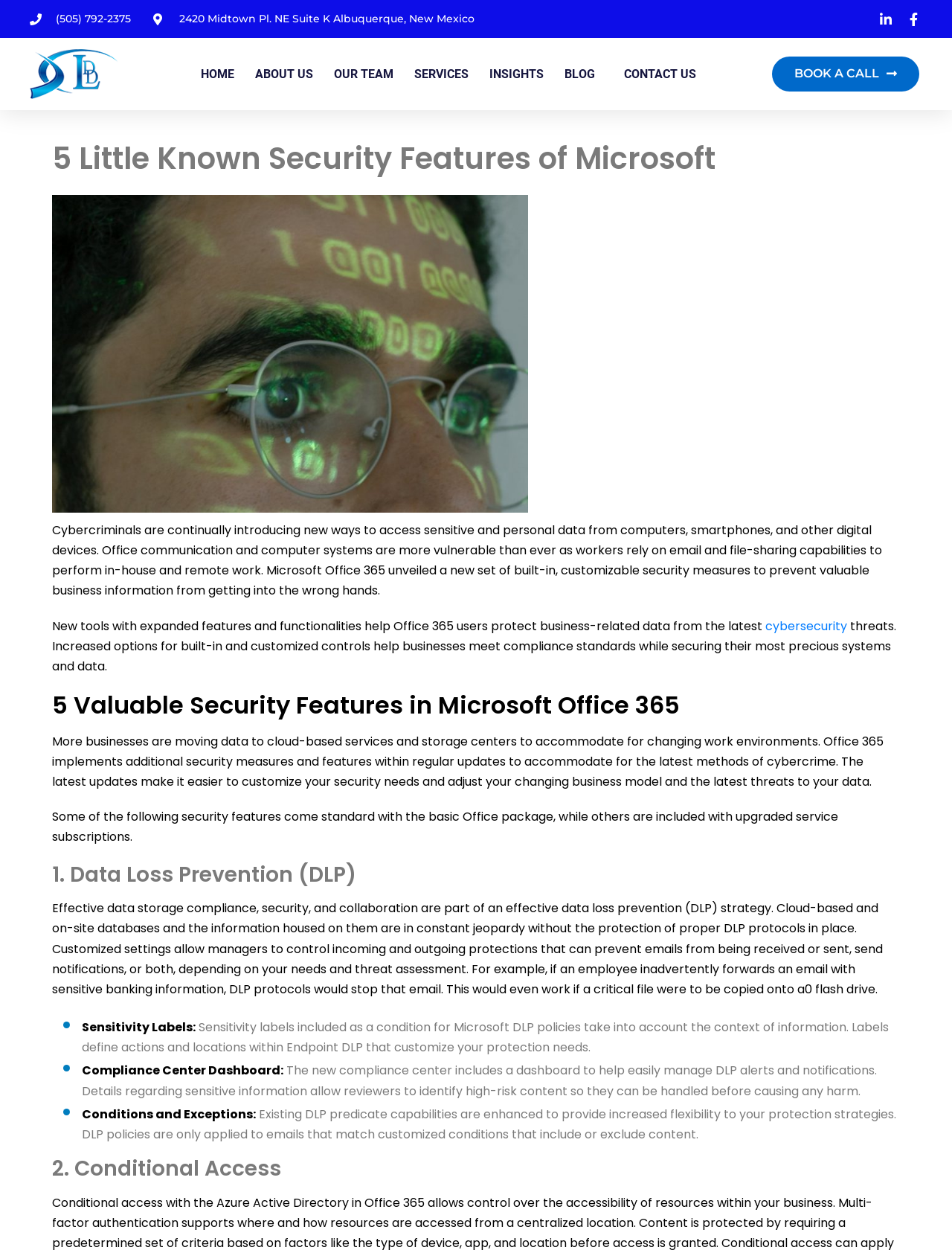What is the company's phone number?
Refer to the image and give a detailed answer to the query.

The company's phone number can be found at the top of the webpage, next to the company's address. It is displayed as a static text element.